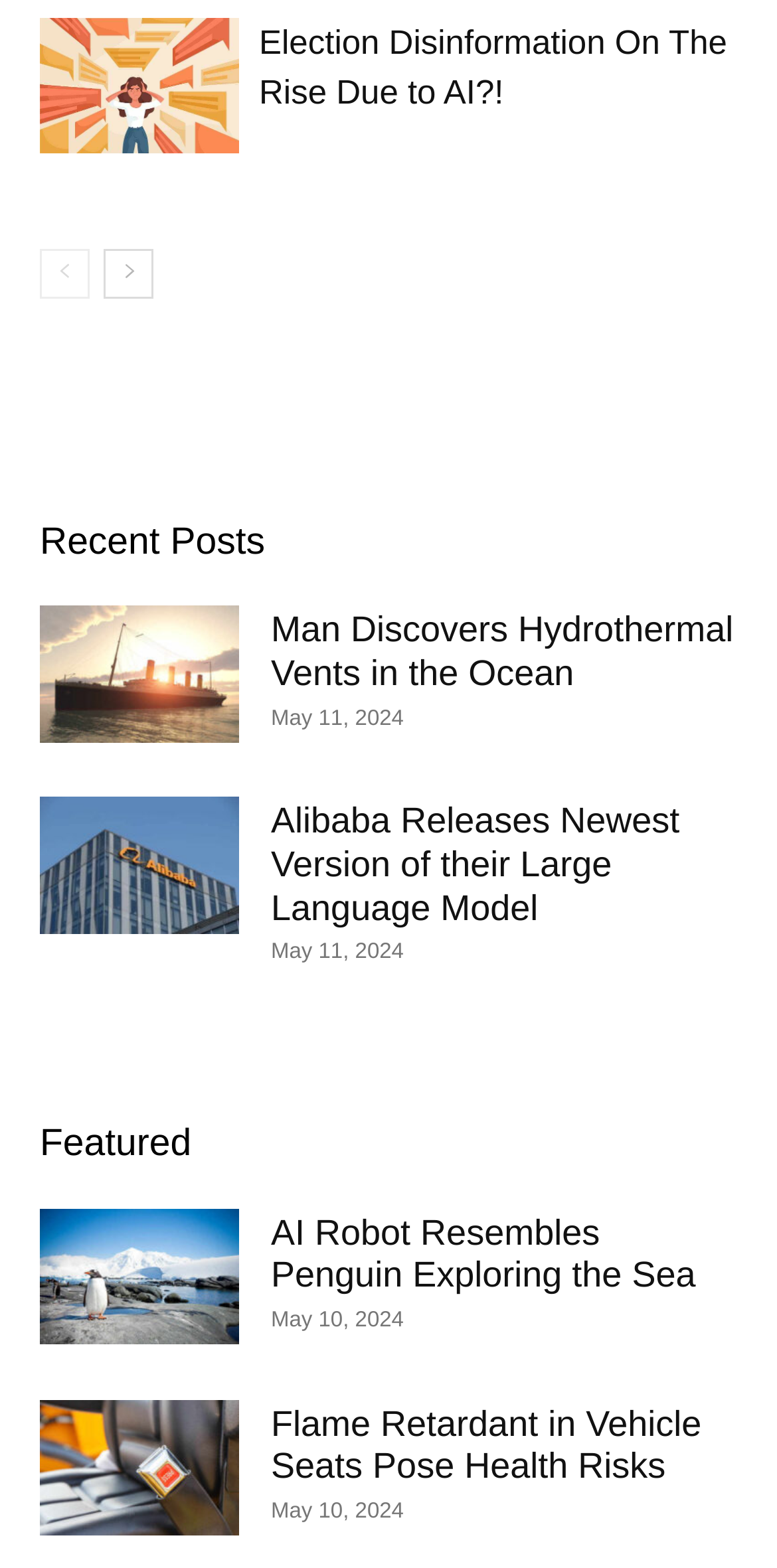How many posts are displayed on this page?
Refer to the image and provide a one-word or short phrase answer.

8